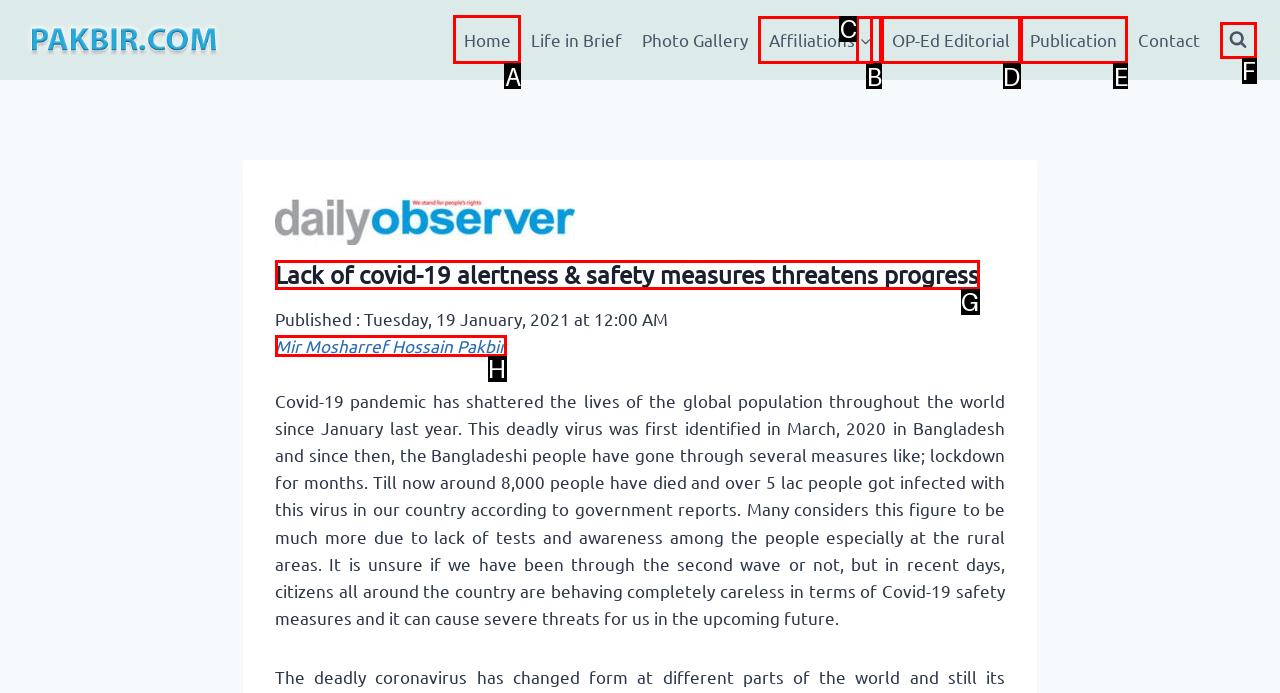Tell me which element should be clicked to achieve the following objective: Click the Home link
Reply with the letter of the correct option from the displayed choices.

A